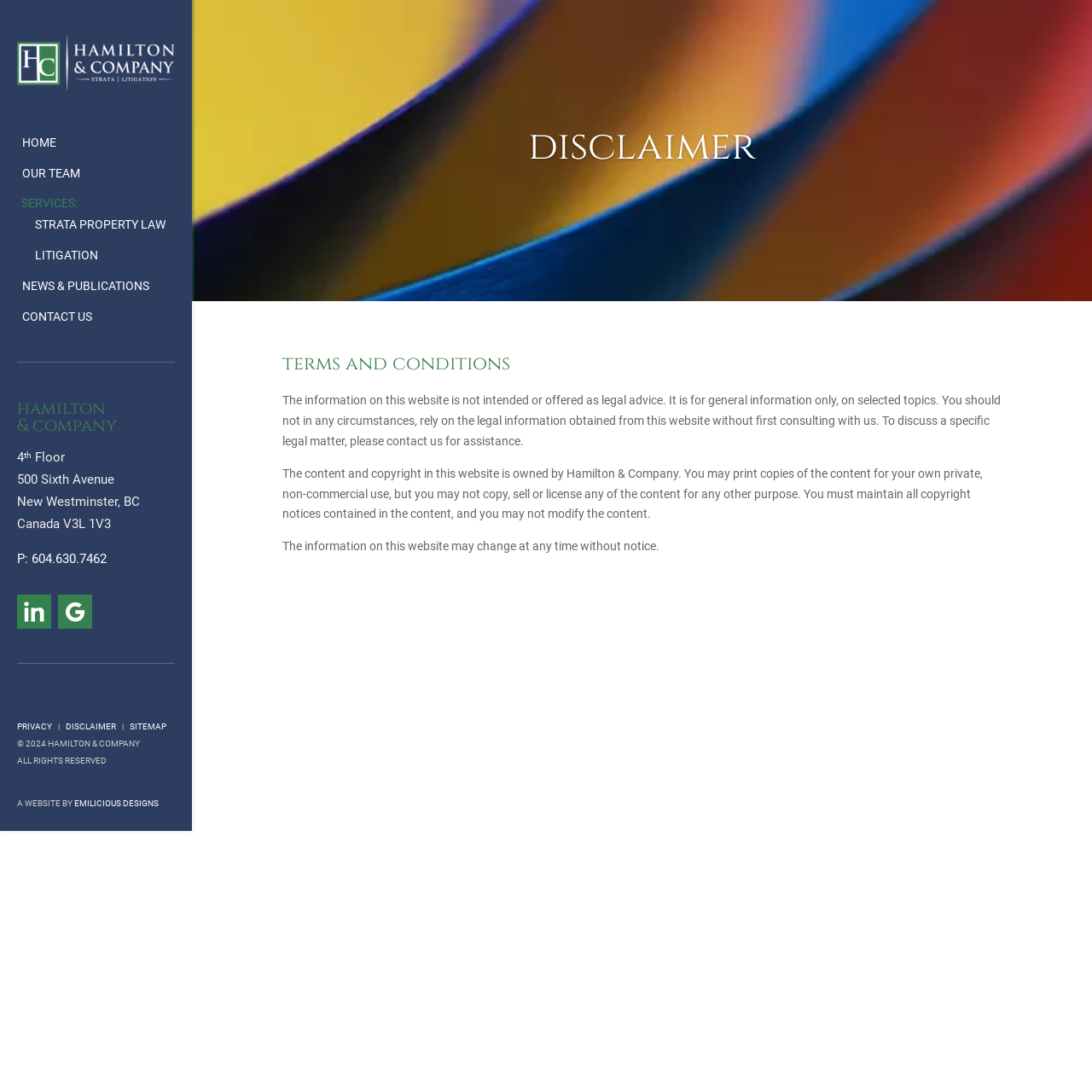Please find the bounding box coordinates of the element's region to be clicked to carry out this instruction: "read disclaimer".

[0.06, 0.661, 0.106, 0.669]